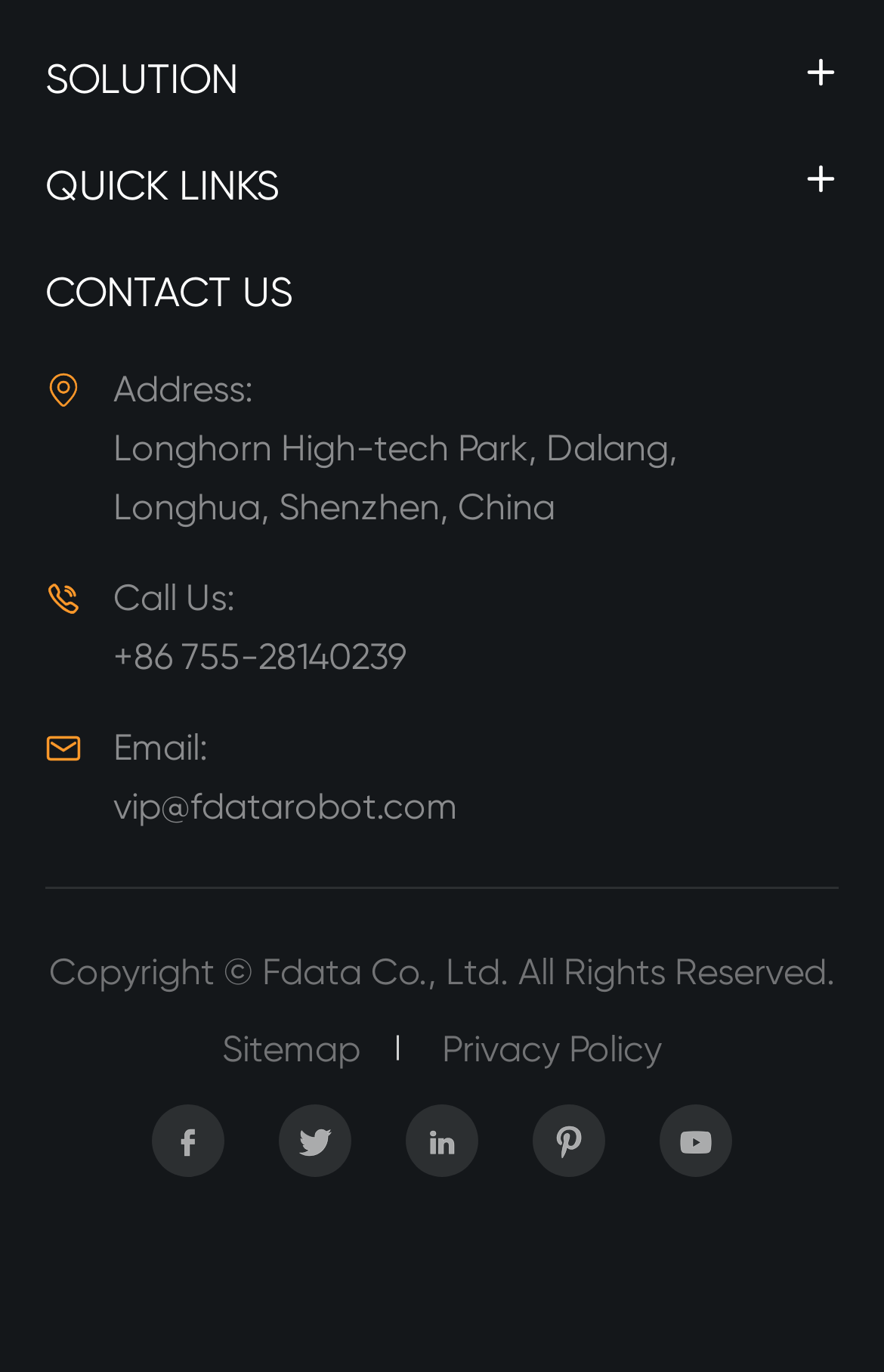Provide a brief response using a word or short phrase to this question:
How many social media links are there?

5